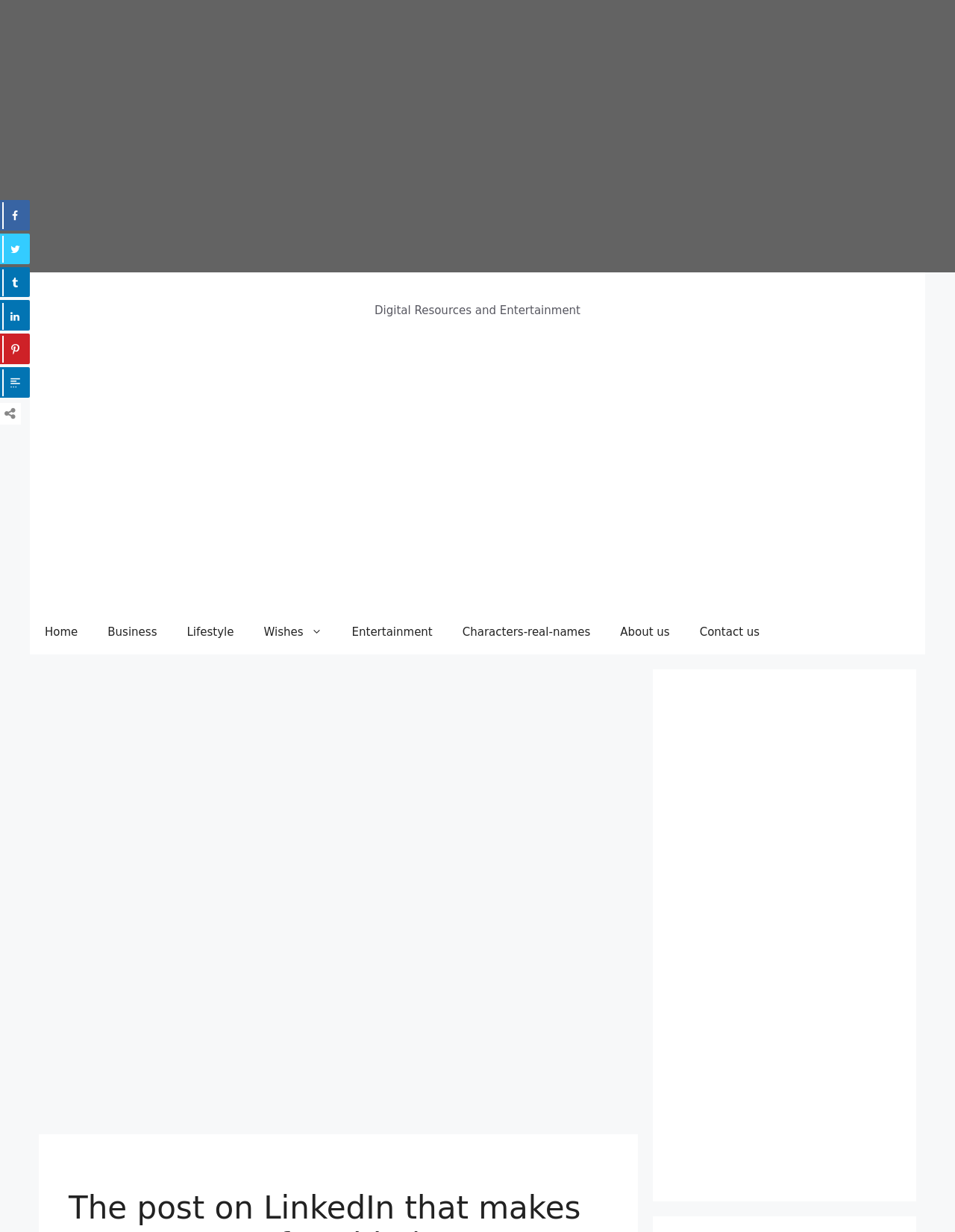Respond concisely with one word or phrase to the following query:
What is the name of the website?

DFMAS - Digiof